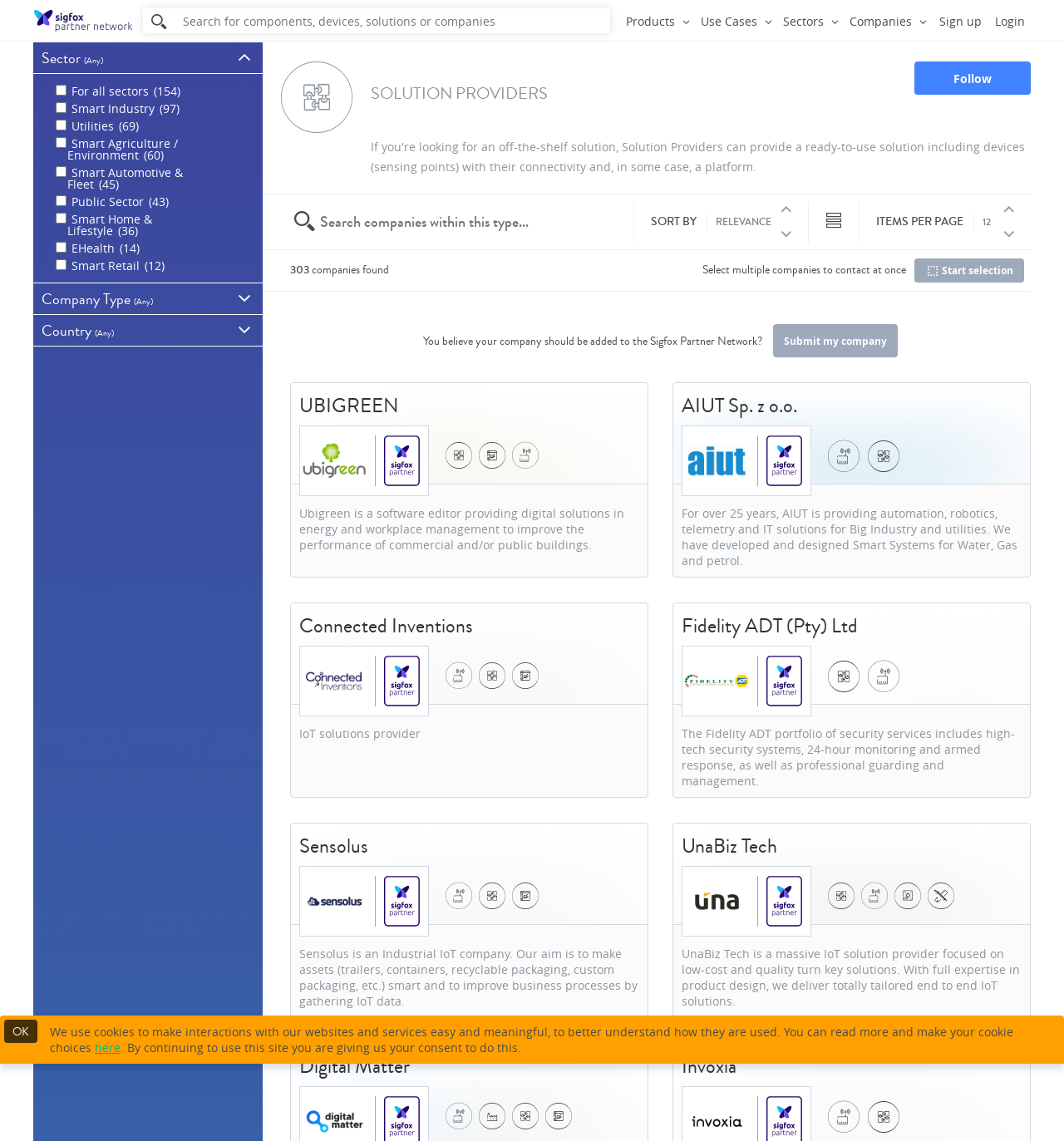What is the purpose of the search box?
Please answer the question with a detailed and comprehensive explanation.

I inferred this by looking at the placeholder text in the search box, which says 'Search companies within this type...'. This suggests that the search box is intended for searching companies.